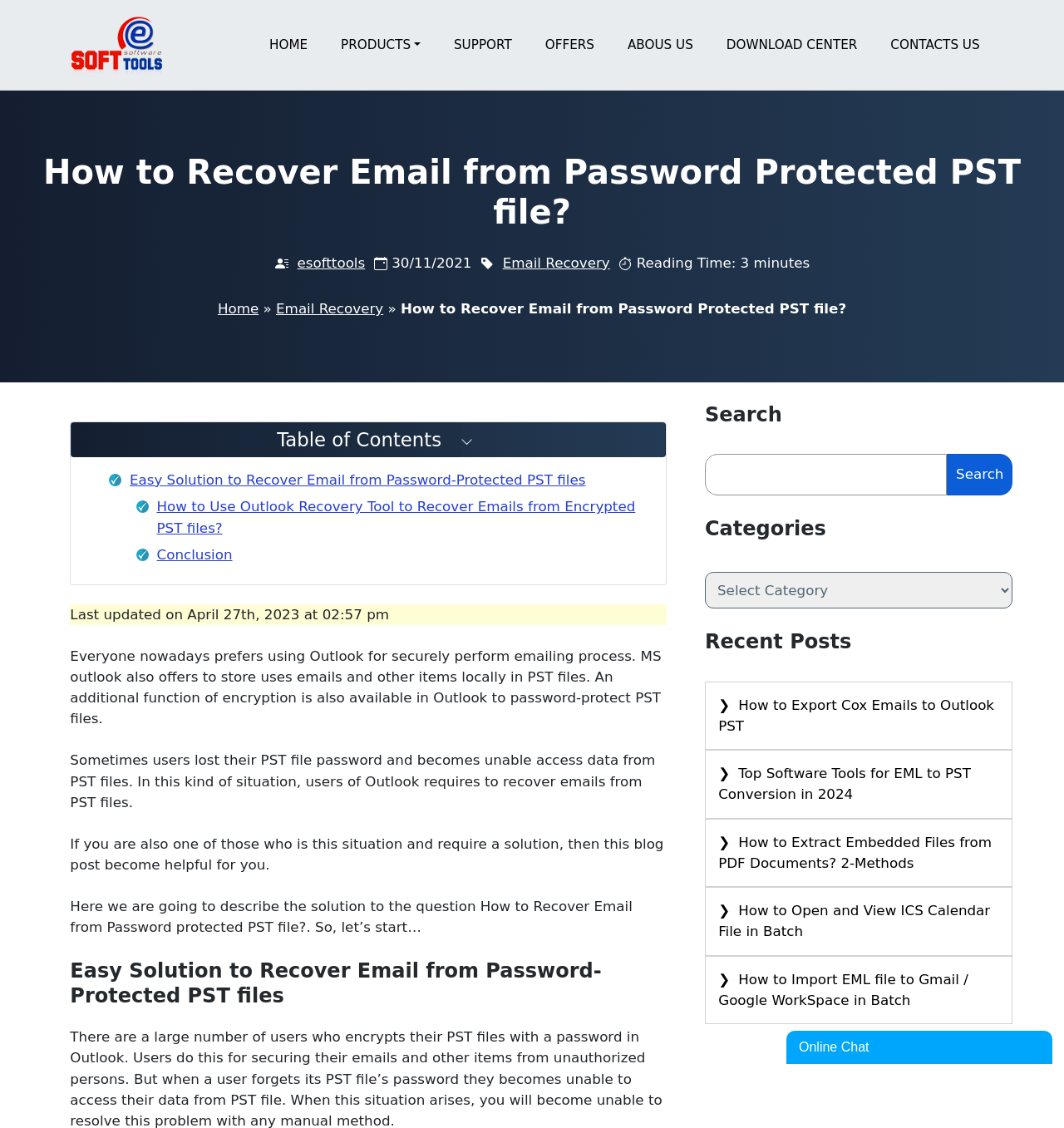What is the purpose of the 'Search' feature?
Can you give a detailed and elaborate answer to the question?

The 'Search' feature is located on the right-hand side of the webpage, and it allows users to search for specific content on the website. This can be inferred from the presence of a search box and a 'Search' button.